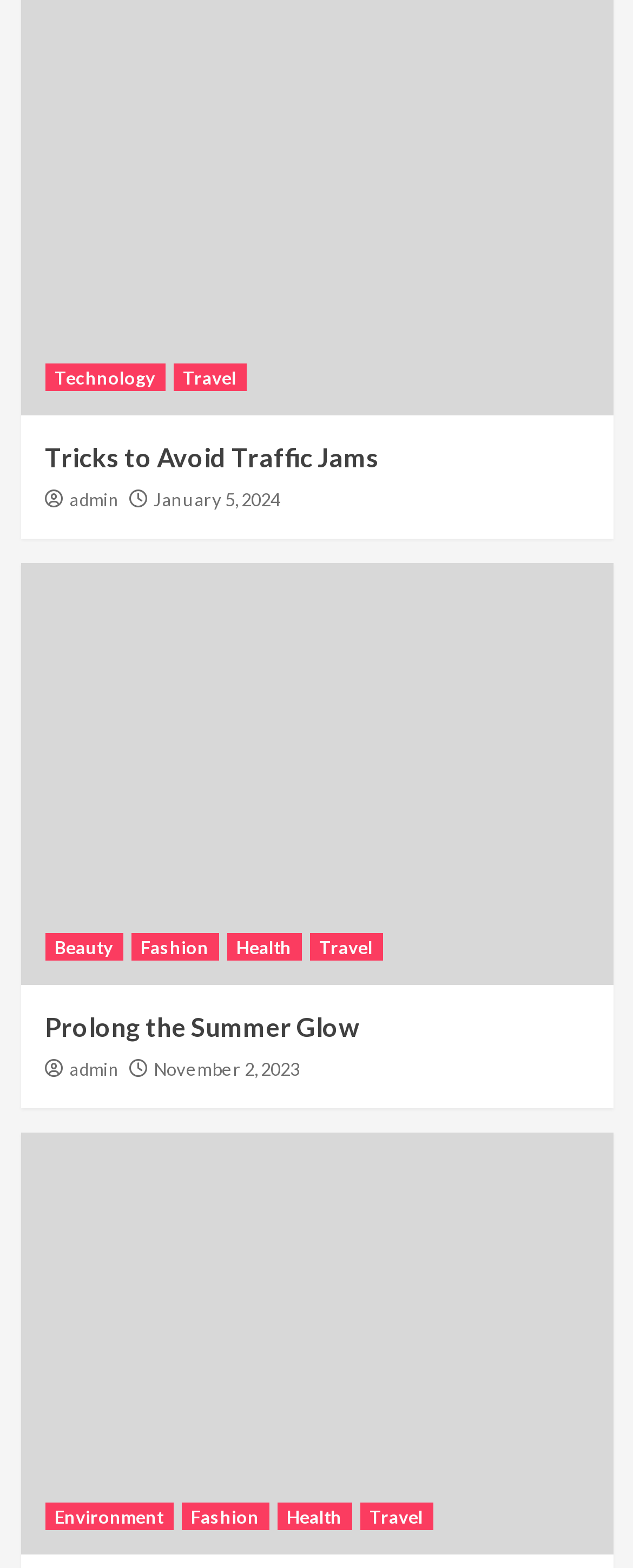Identify the bounding box coordinates of the part that should be clicked to carry out this instruction: "Check Environment".

[0.071, 0.958, 0.273, 0.976]